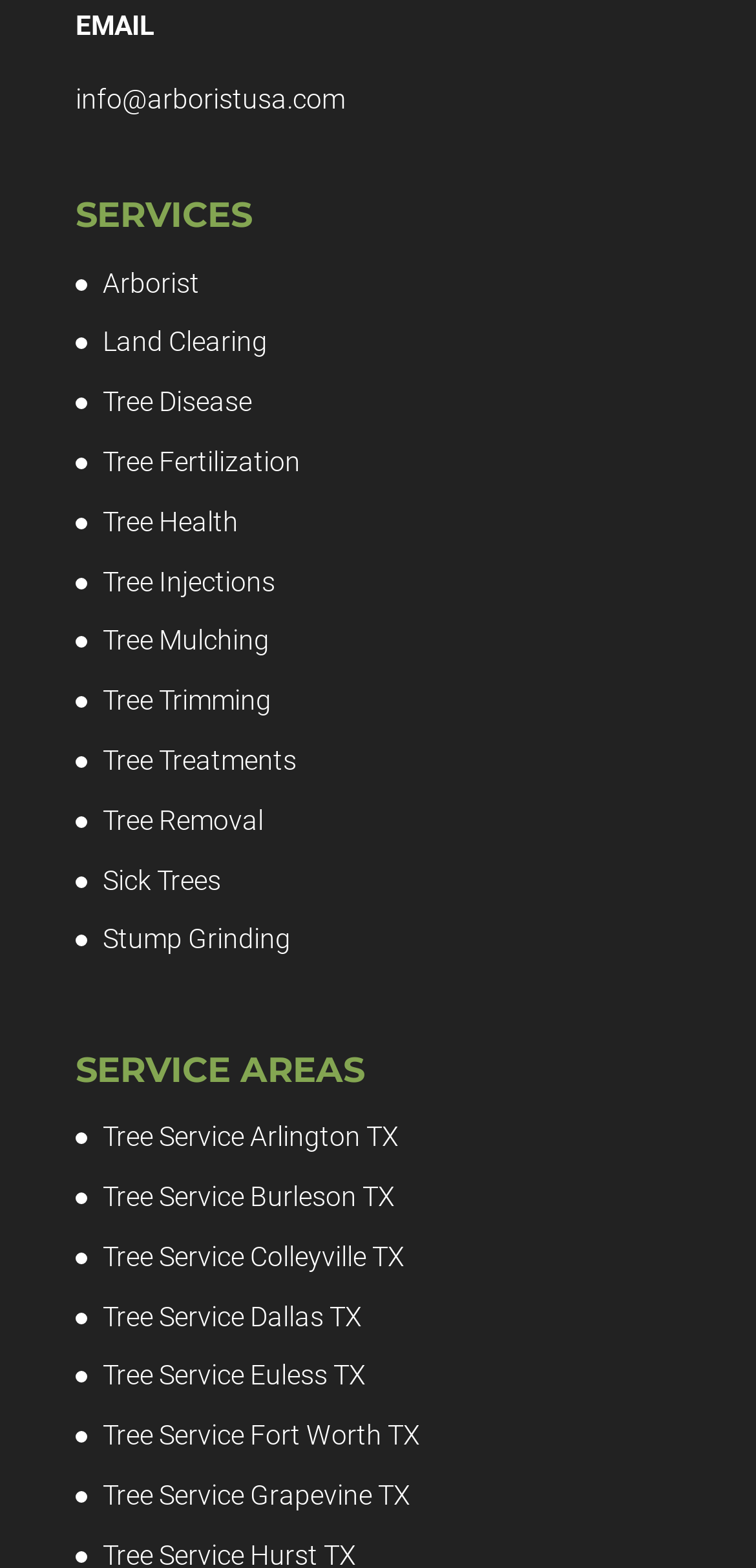Identify the coordinates of the bounding box for the element that must be clicked to accomplish the instruction: "view tree services".

[0.136, 0.17, 0.264, 0.19]